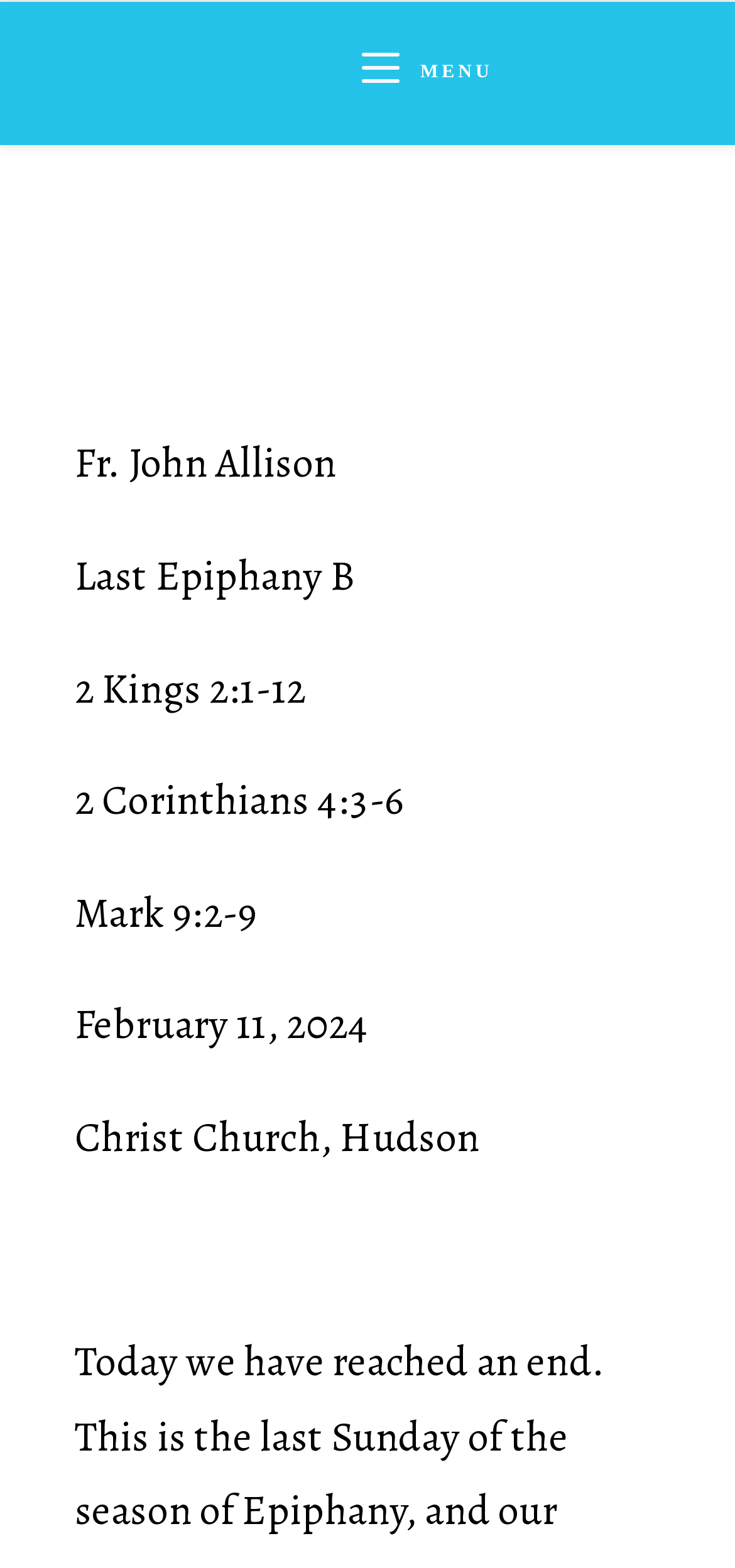Provide a short answer to the following question with just one word or phrase: Who is the preacher?

Fr. John Allison